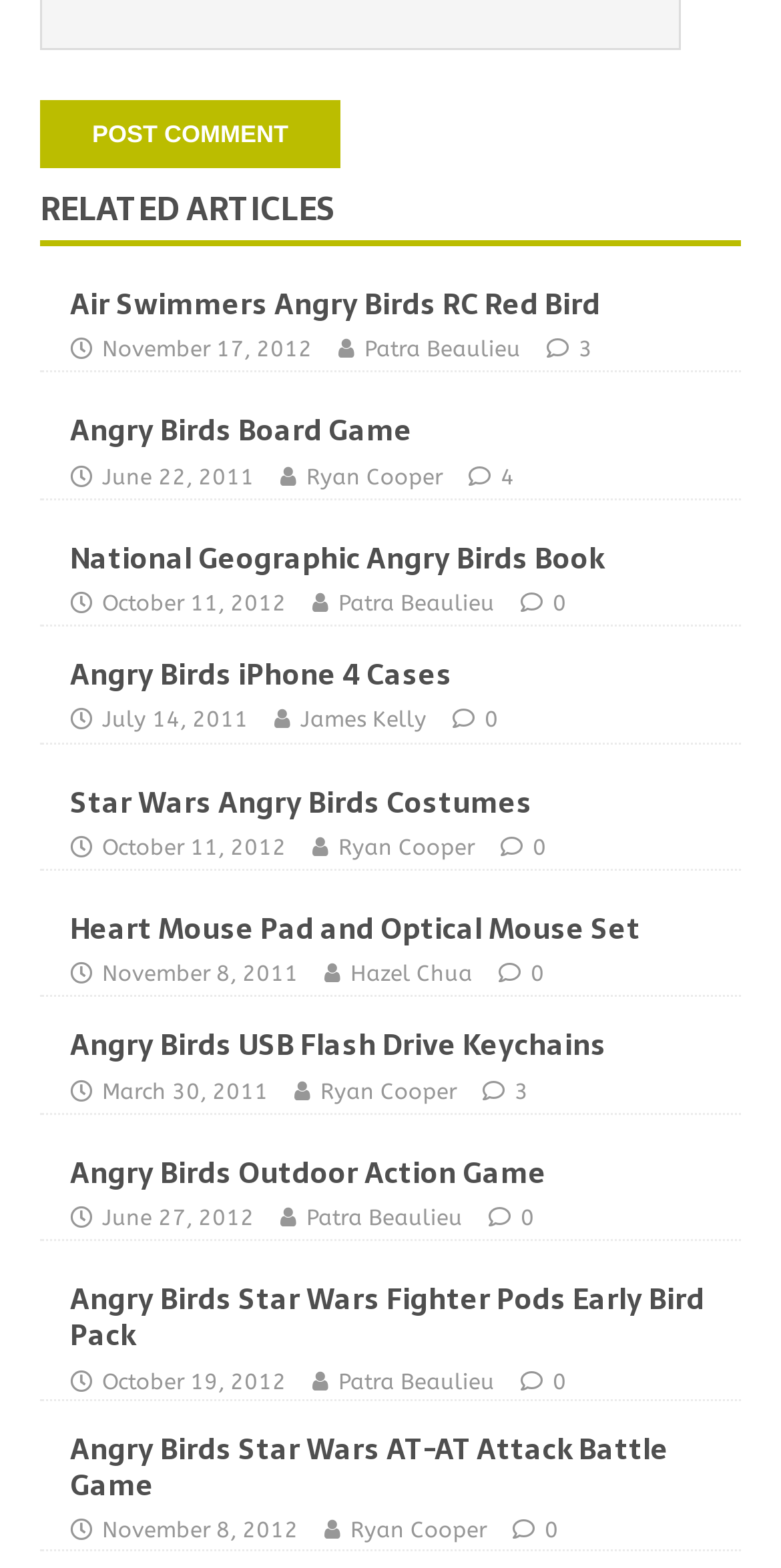Pinpoint the bounding box coordinates of the area that should be clicked to complete the following instruction: "View article about Angry Birds Board Game". The coordinates must be given as four float numbers between 0 and 1, i.e., [left, top, right, bottom].

[0.09, 0.261, 0.528, 0.289]